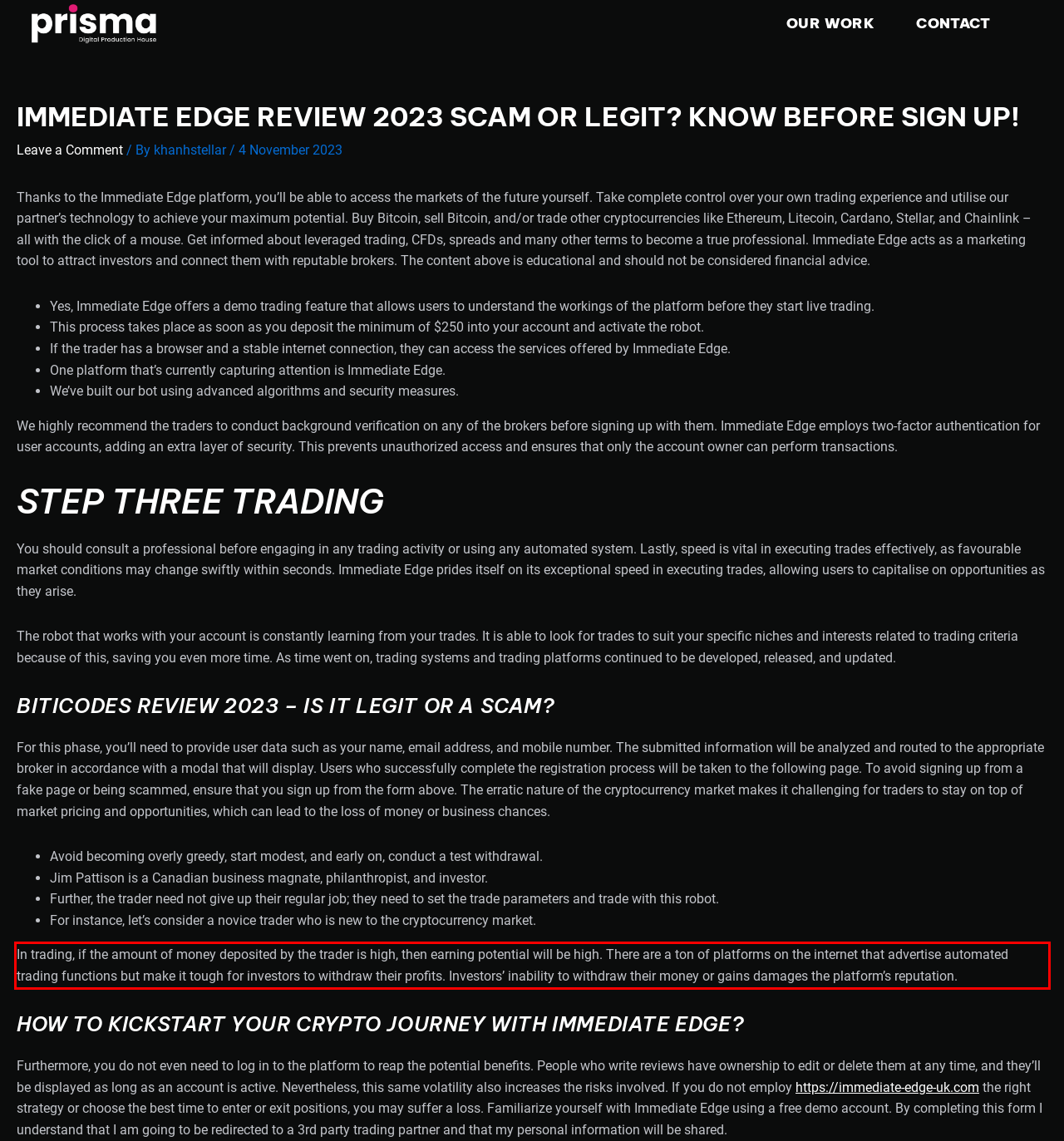Please perform OCR on the UI element surrounded by the red bounding box in the given webpage screenshot and extract its text content.

In trading, if the amount of money deposited by the trader is high, then earning potential will be high. There are a ton of platforms on the internet that advertise automated trading functions but make it tough for investors to withdraw their profits. Investors’ inability to withdraw their money or gains damages the platform’s reputation.